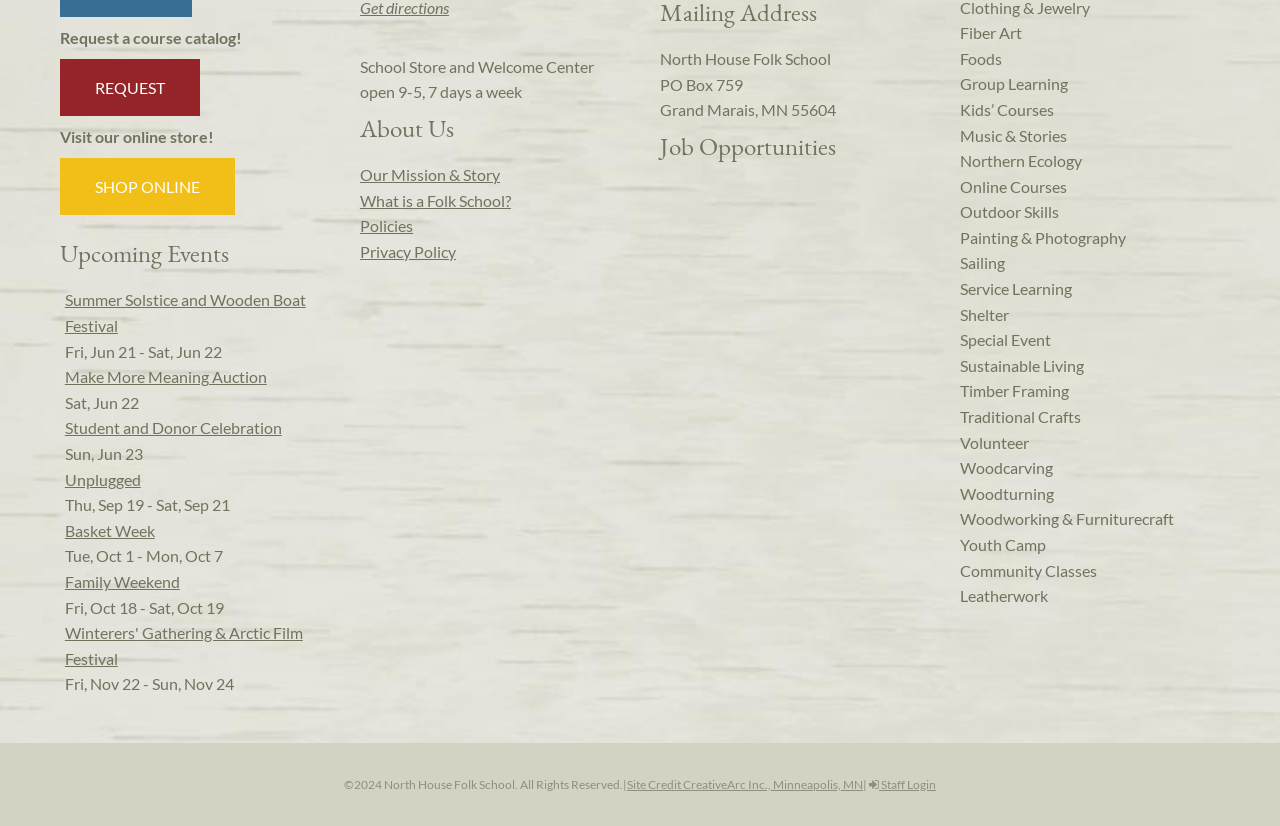Find the bounding box coordinates for the area you need to click to carry out the instruction: "Visit the online store". The coordinates should be four float numbers between 0 and 1, indicated as [left, top, right, bottom].

[0.047, 0.191, 0.184, 0.261]